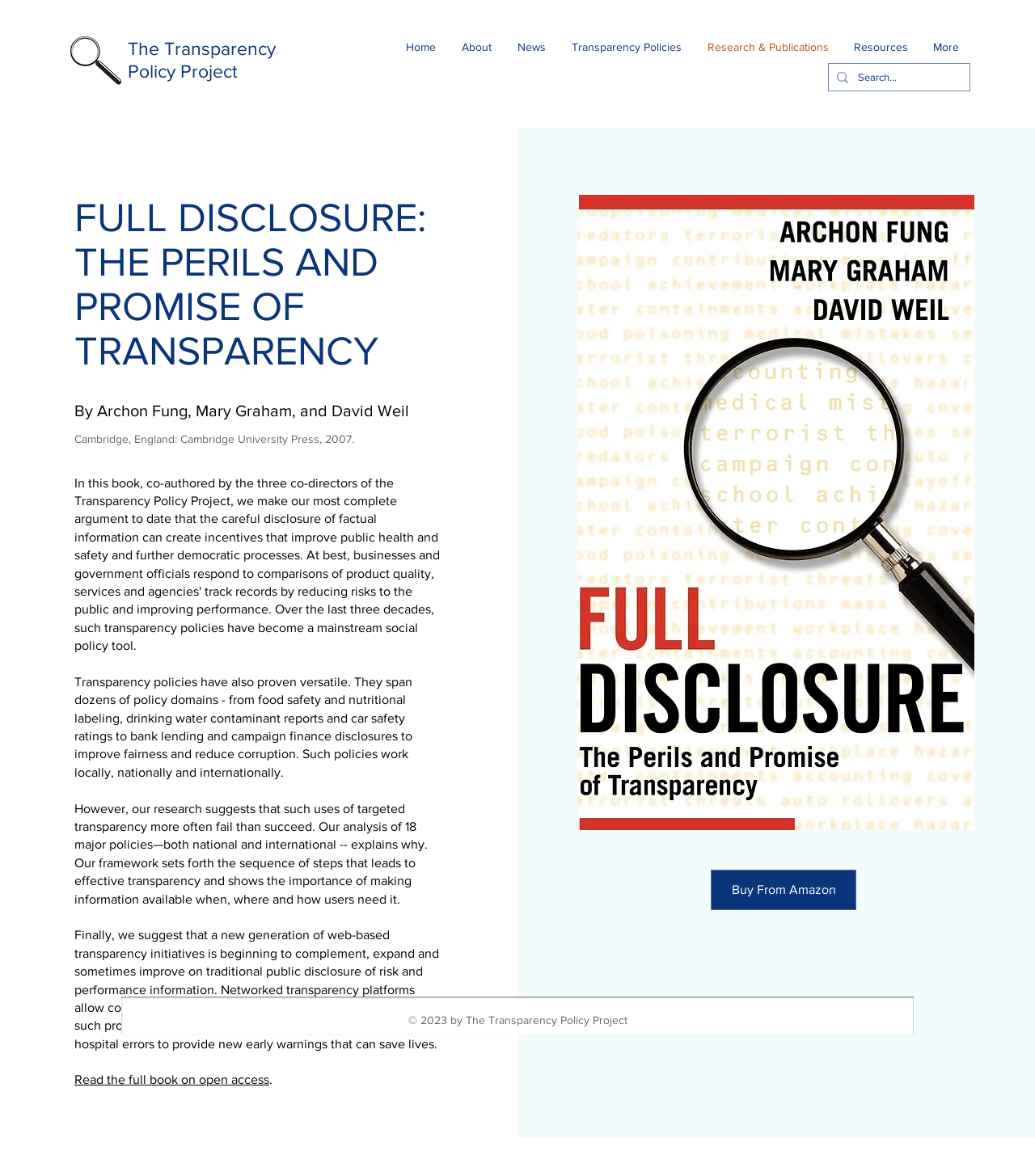From the given element description: "More", find the bounding box for the UI element. Provide the coordinates as four float numbers between 0 and 1, in the order [left, top, right, bottom].

[0.889, 0.031, 0.938, 0.049]